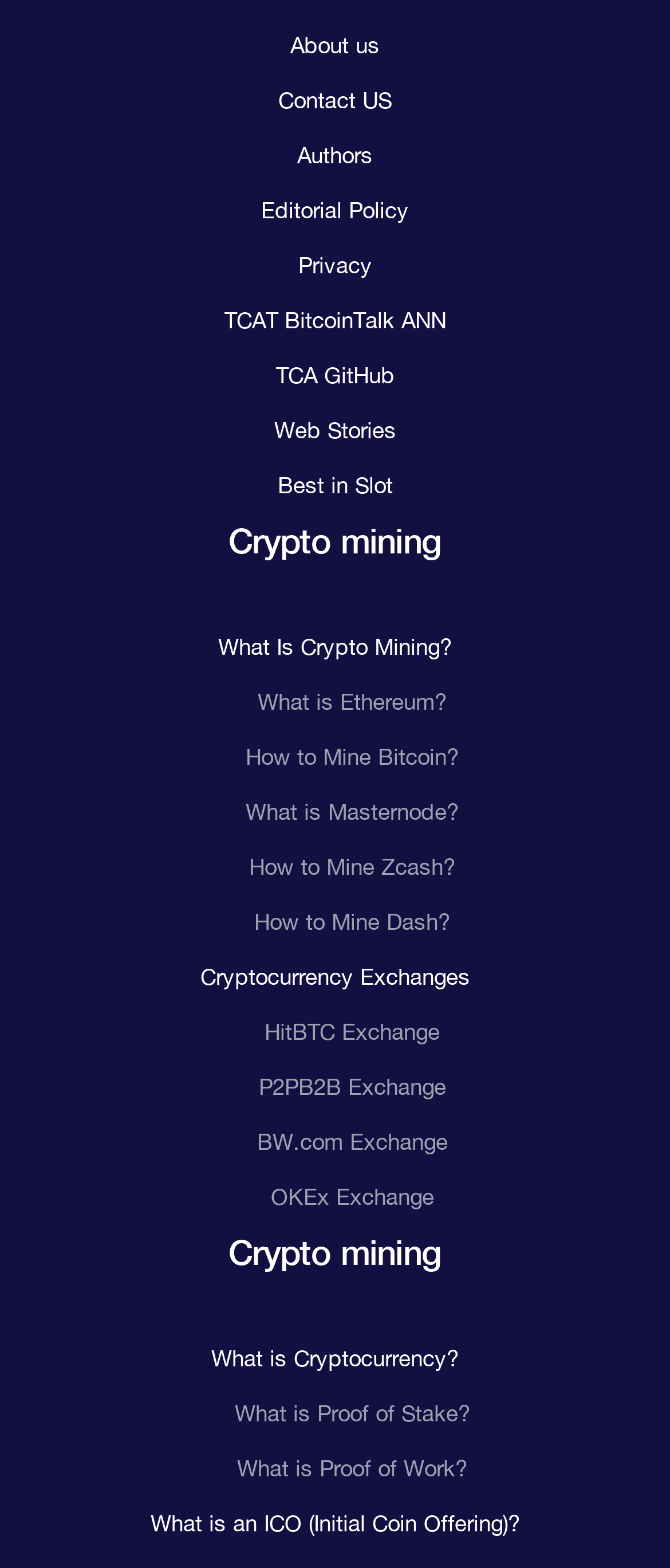Answer briefly with one word or phrase:
What is the main topic of this webpage?

Crypto mining